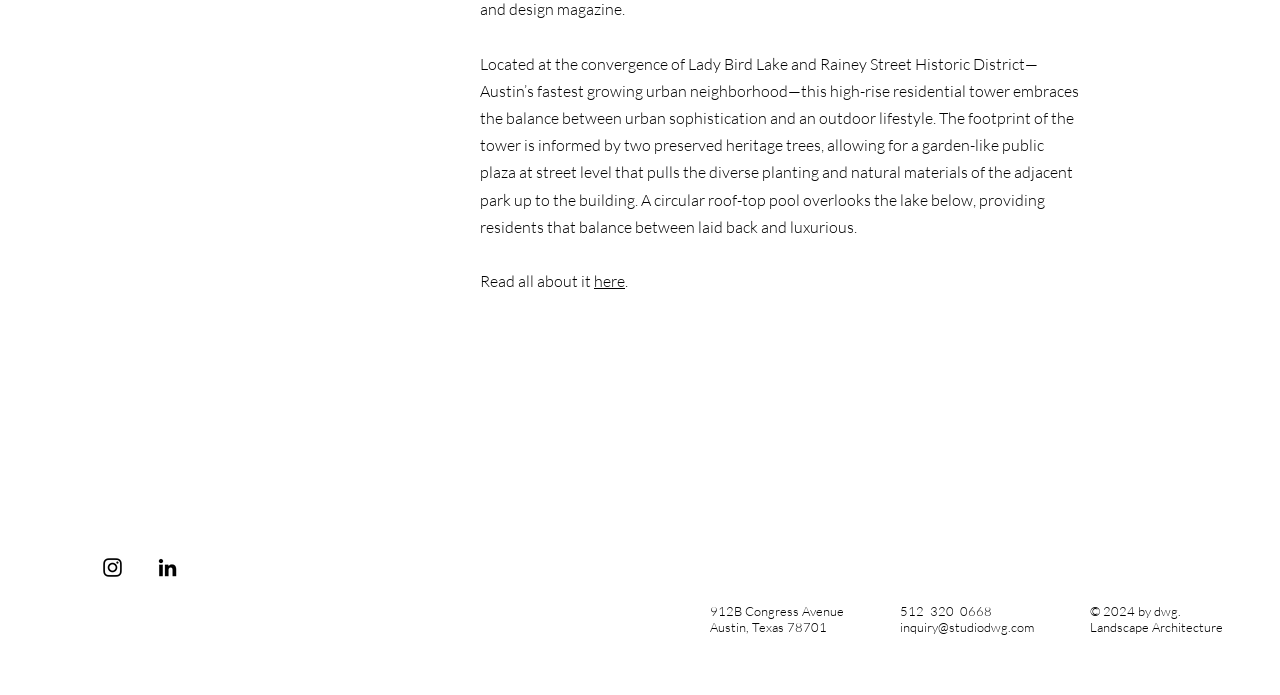Given the element description aria-label="Instagram", identify the bounding box coordinates for the UI element on the webpage screenshot. The format should be (top-left x, top-left y, bottom-right x, bottom-right y), with values between 0 and 1.

[0.078, 0.799, 0.098, 0.835]